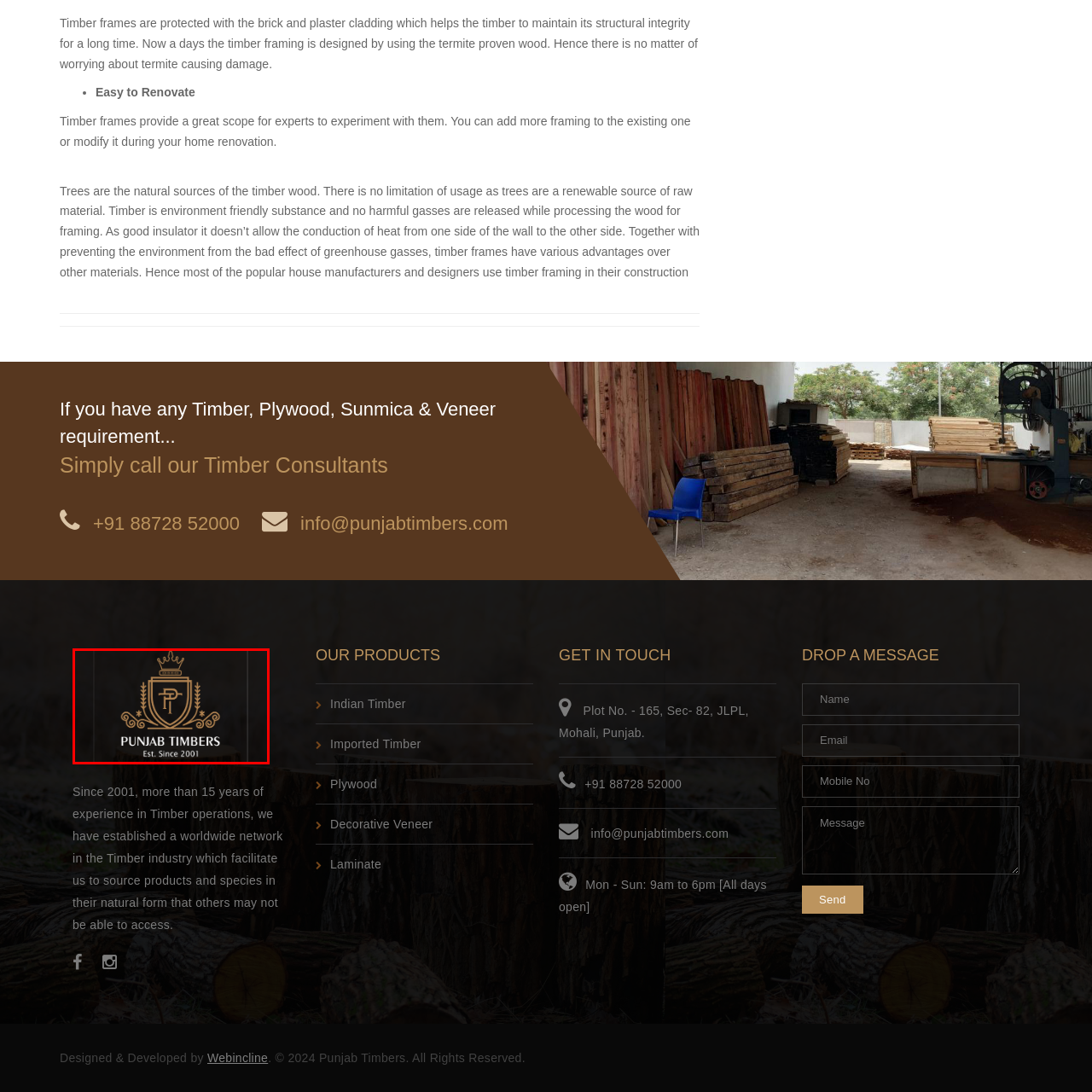What year is mentioned in the tagline?
Please observe the details within the red bounding box in the image and respond to the question with a detailed explanation based on what you see.

The caption states that the tagline 'Est. Since 2001' indicates the company's long-standing experience in the timber industry, emphasizing its established presence and reliability in sourcing high-quality timber products, which means the year mentioned in the tagline is 2001.